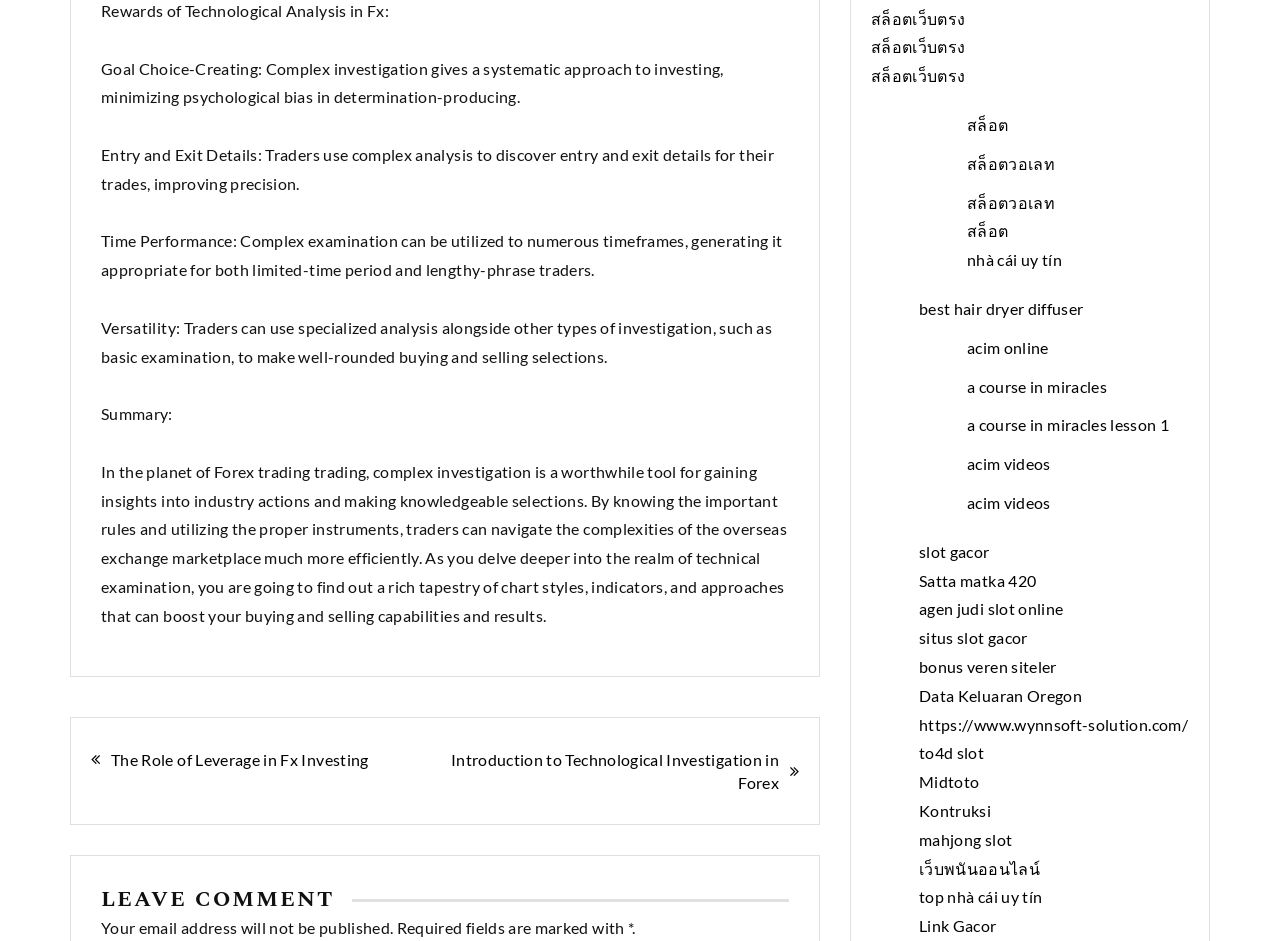Please specify the bounding box coordinates of the clickable region necessary for completing the following instruction: "Click on the 'Posts' navigation". The coordinates must consist of four float numbers between 0 and 1, i.e., [left, top, right, bottom].

[0.055, 0.762, 0.641, 0.876]